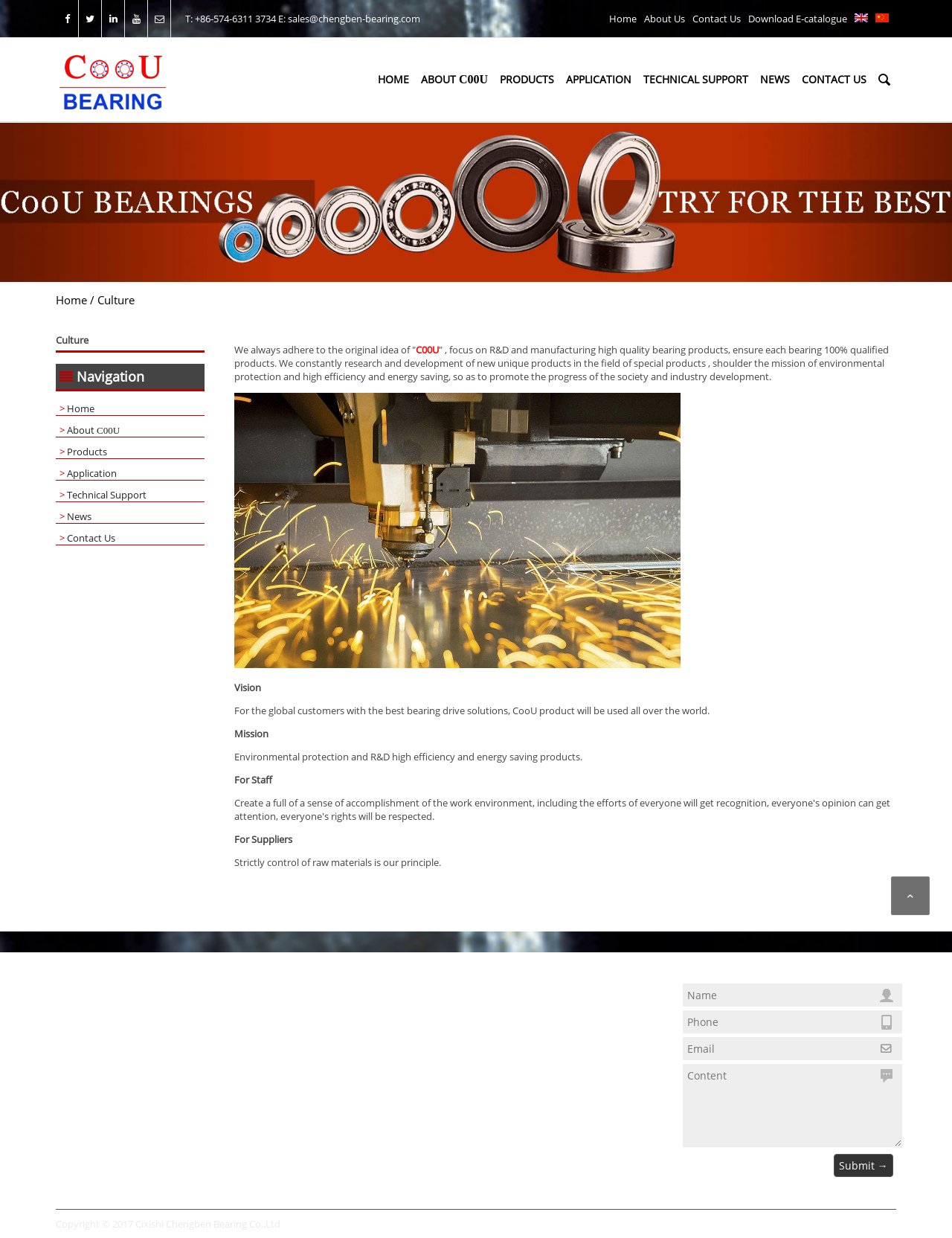Refer to the screenshot and give an in-depth answer to this question: What is the phone number for contact?

The phone number for contact can be found in the contact section of the webpage, where it is written as 'Tel:+86-574-6311 3734'.